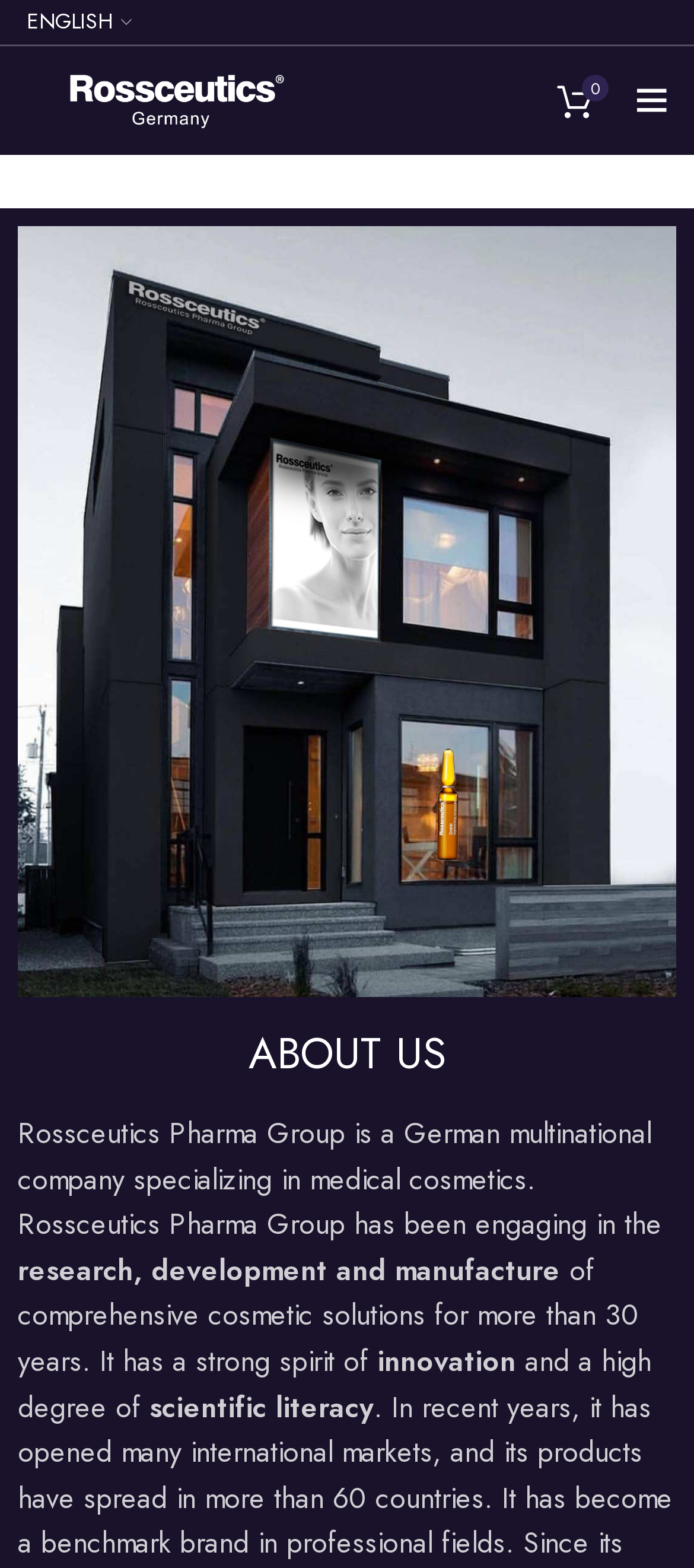What is the company's specialization?
Could you answer the question with a detailed and thorough explanation?

The company's specialization is obtained from the StaticText element that describes the company as 'a German multinational company specializing in medical cosmetics'.